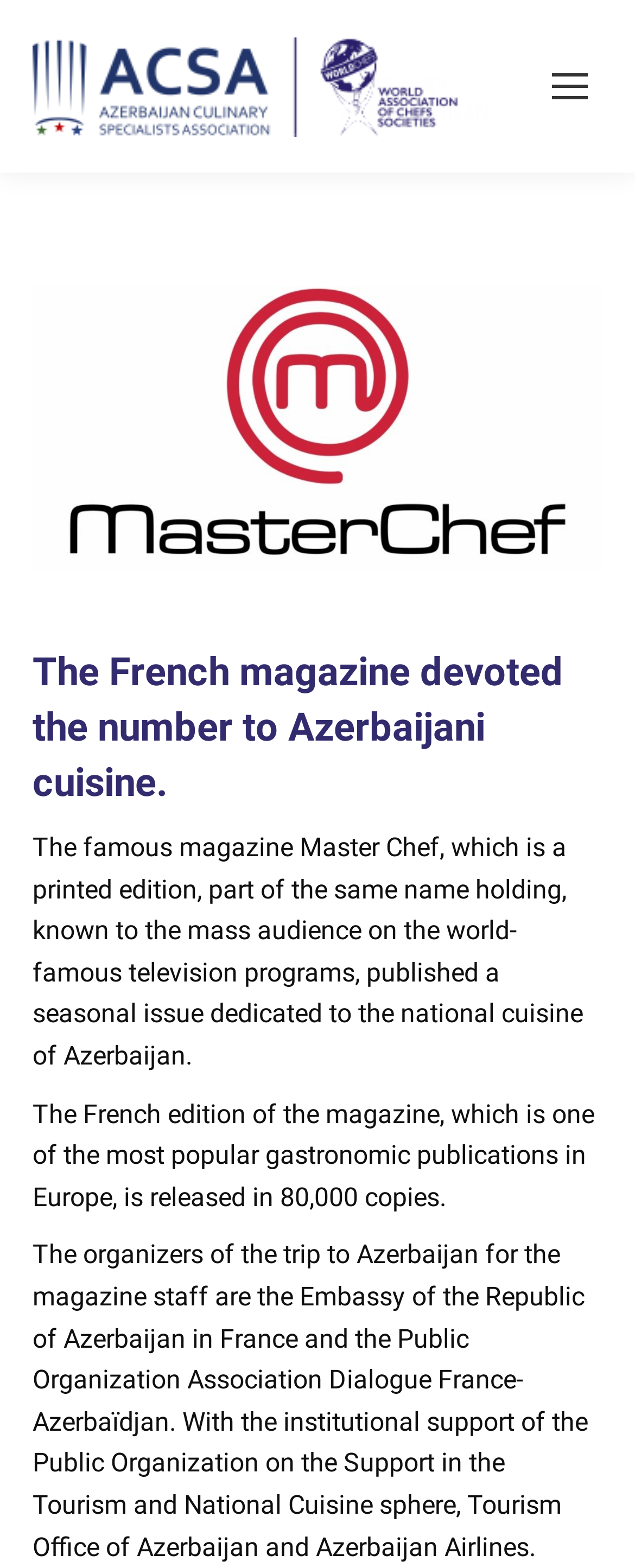What is the name of the magazine?
With the help of the image, please provide a detailed response to the question.

I found the answer by reading the text on the webpage, which mentions 'The famous magazine Master Chef, which is a printed edition, part of the same name holding, known to the mass audience on the world-famous television programs, published a seasonal issue dedicated to the national cuisine of Azerbaijan.'